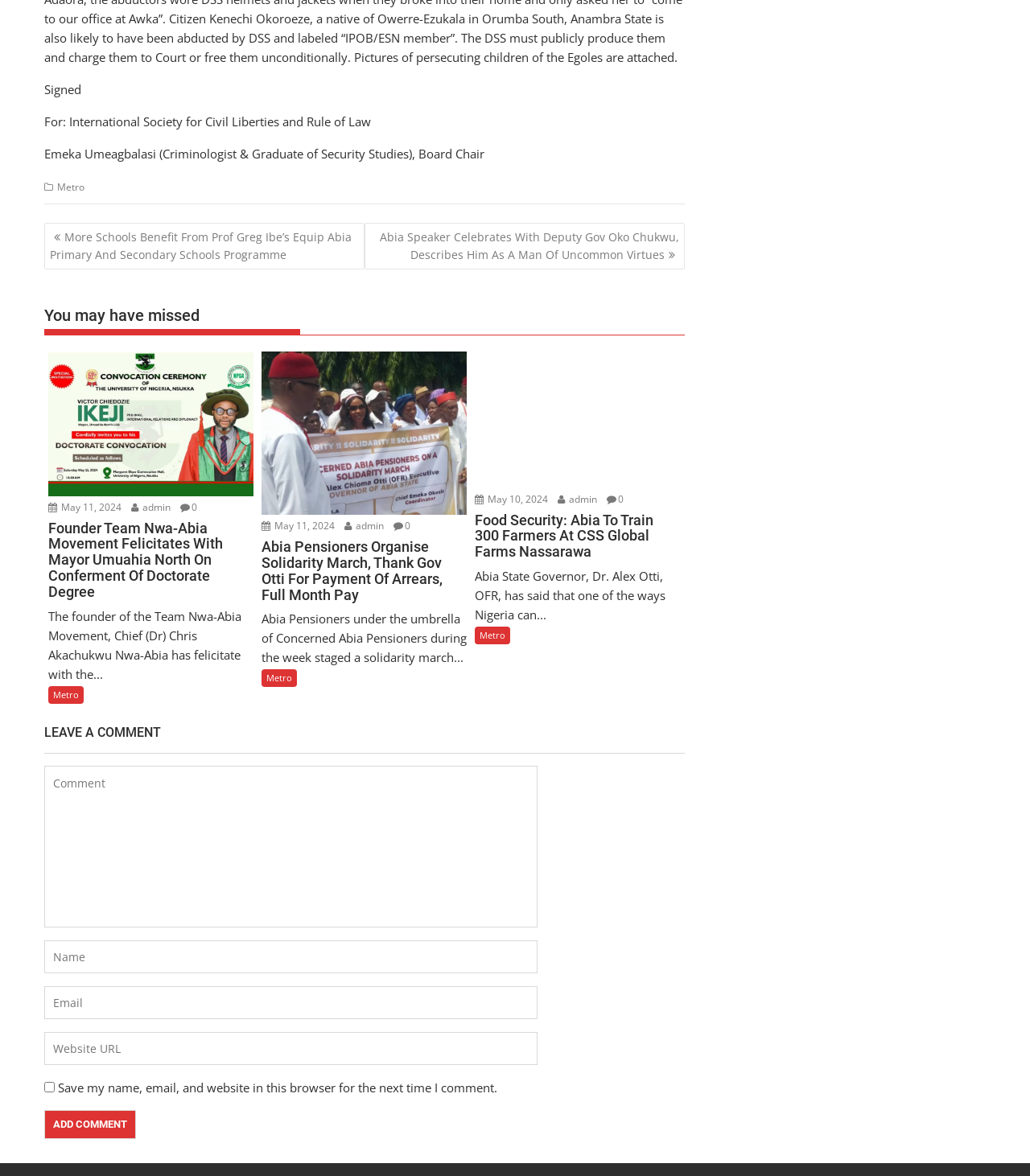Can you find the bounding box coordinates for the element to click on to achieve the instruction: "Click on the 'More Schools Benefit From Prof Greg Ibe’s Equip Abia Primary And Secondary Schools Programme' link"?

[0.043, 0.189, 0.354, 0.229]